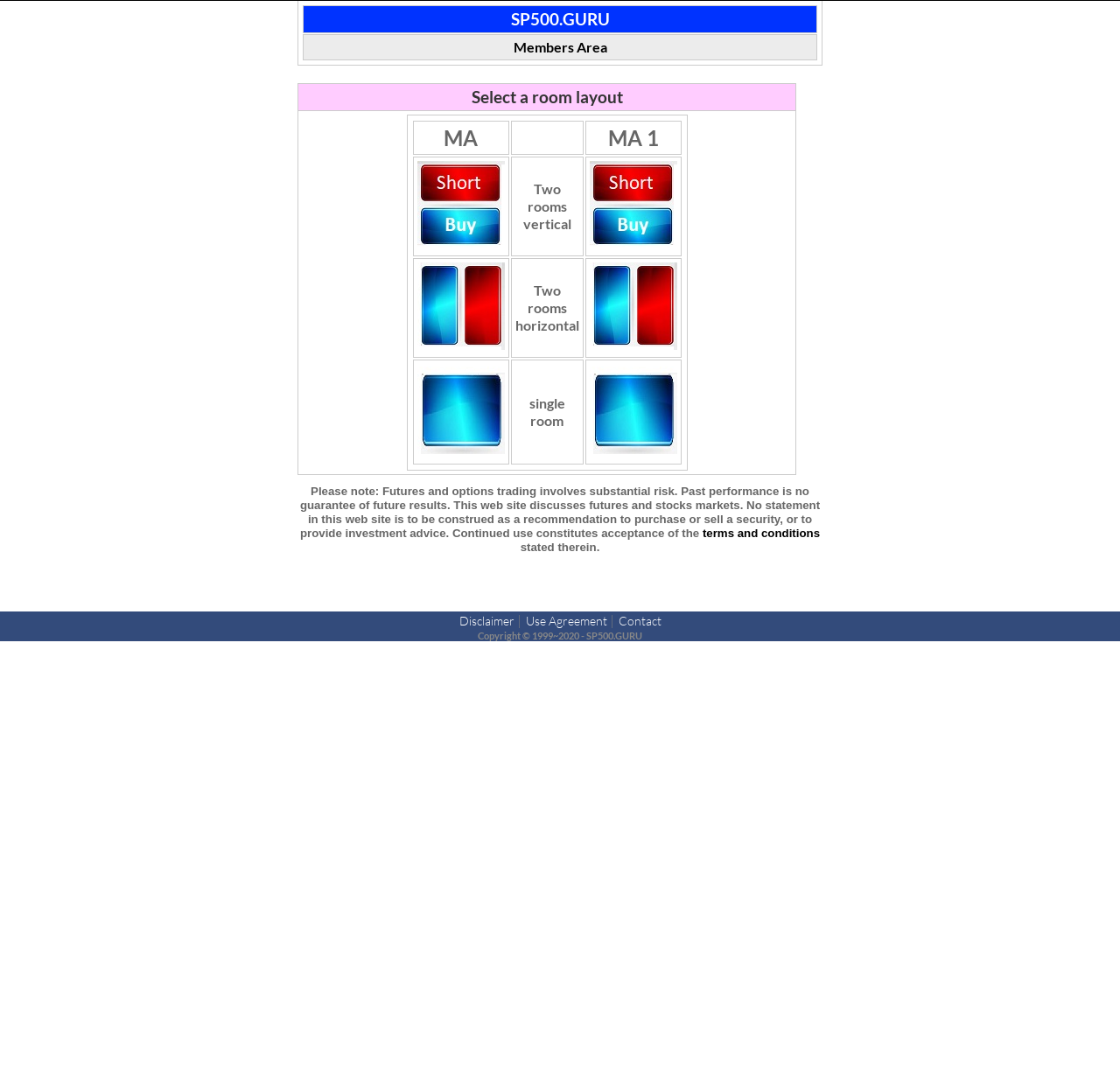How many room layout options are available?
Use the image to give a comprehensive and detailed response to the question.

I counted the number of gridcells in the table that contain links and headings, and found 5 options: MA, MA 1, Two rooms vertical, Two rooms horizontal, and single room.